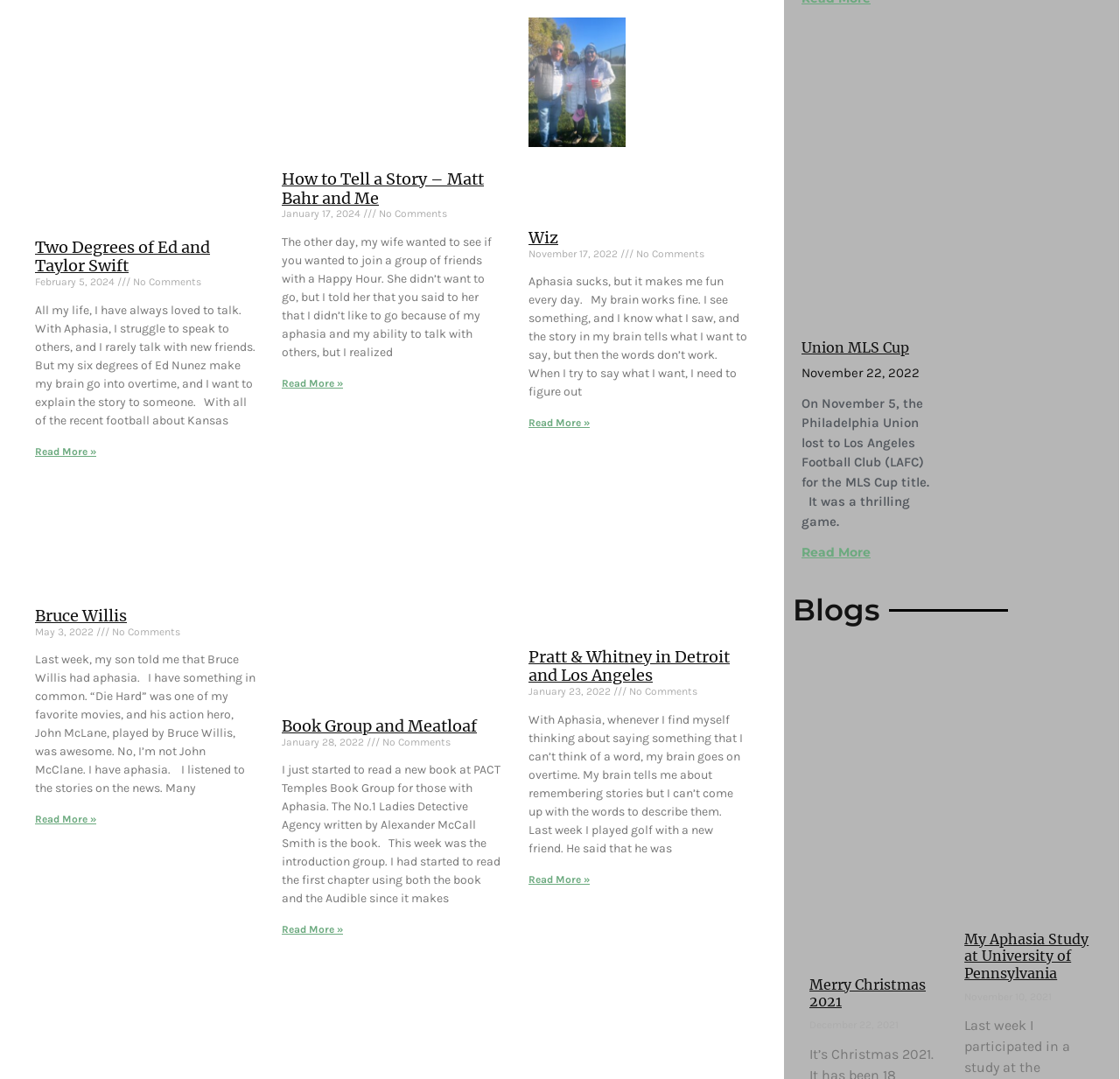Please specify the bounding box coordinates of the element that should be clicked to execute the given instruction: 'Read more about Bruce Willis'. Ensure the coordinates are four float numbers between 0 and 1, expressed as [left, top, right, bottom].

[0.031, 0.754, 0.086, 0.765]